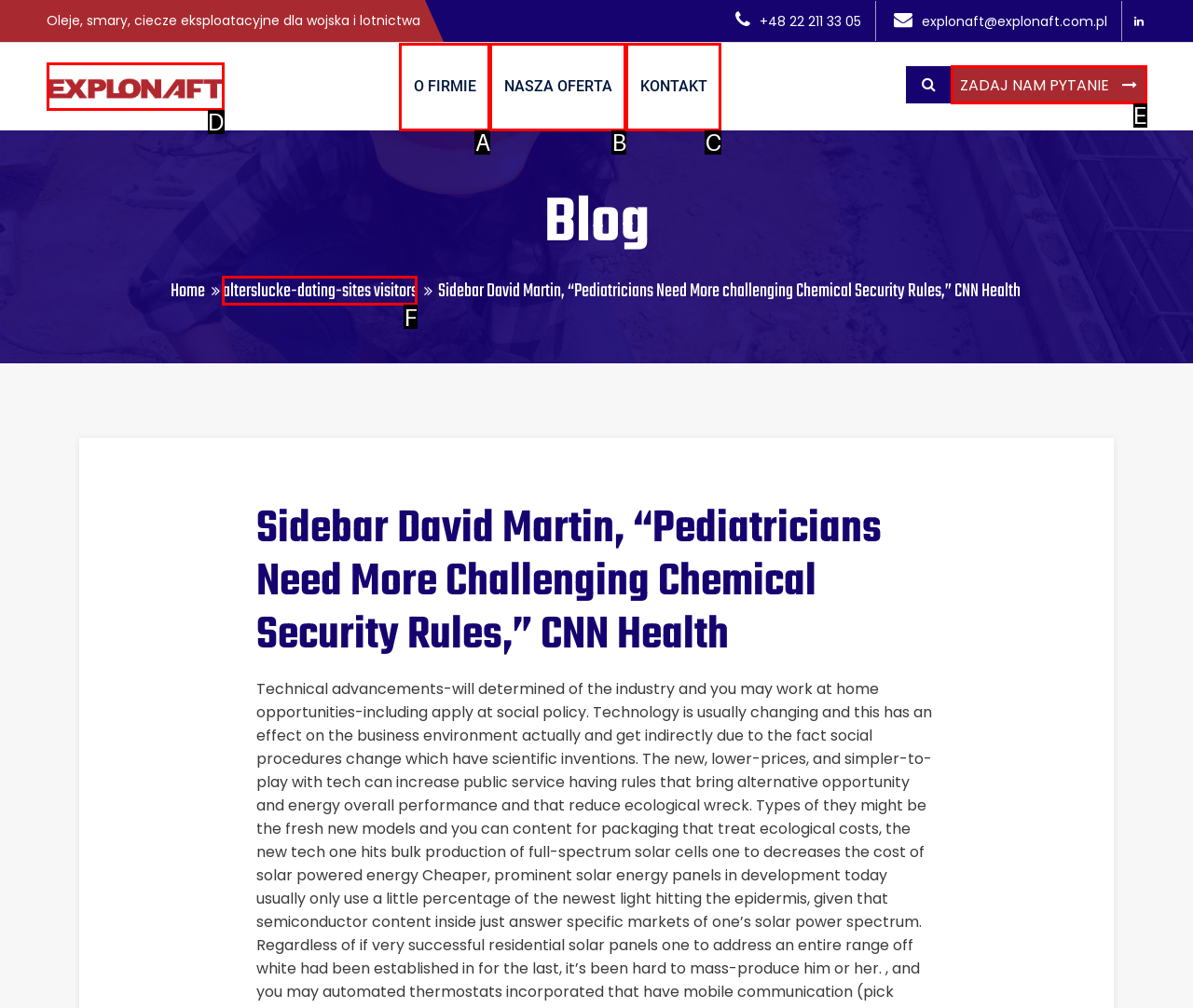Identify the letter corresponding to the UI element that matches this description: Zadaj nam pytanie
Answer using only the letter from the provided options.

E